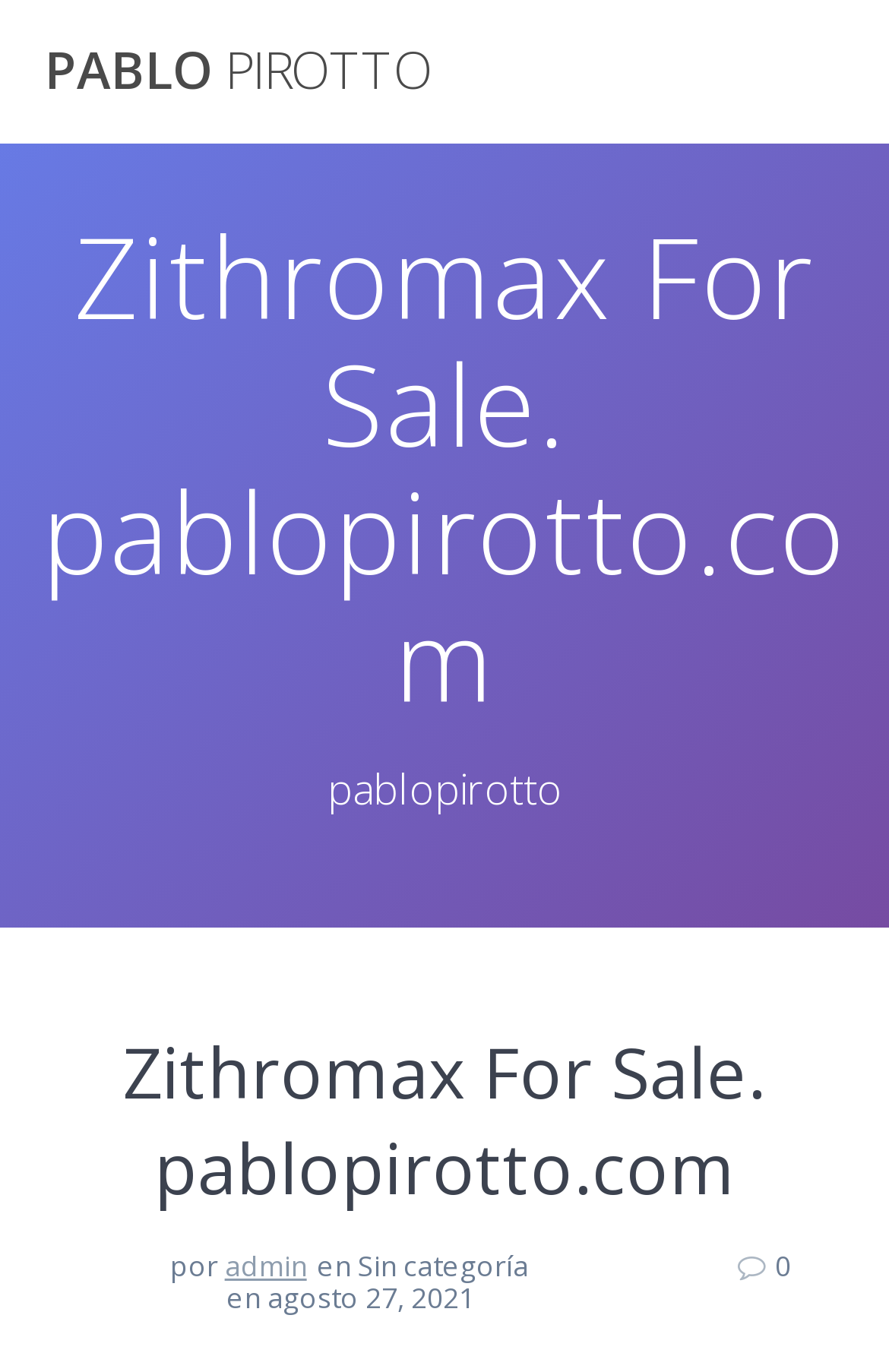Can you extract the headline from the webpage for me?

Zithromax For Sale. pablopirotto.com